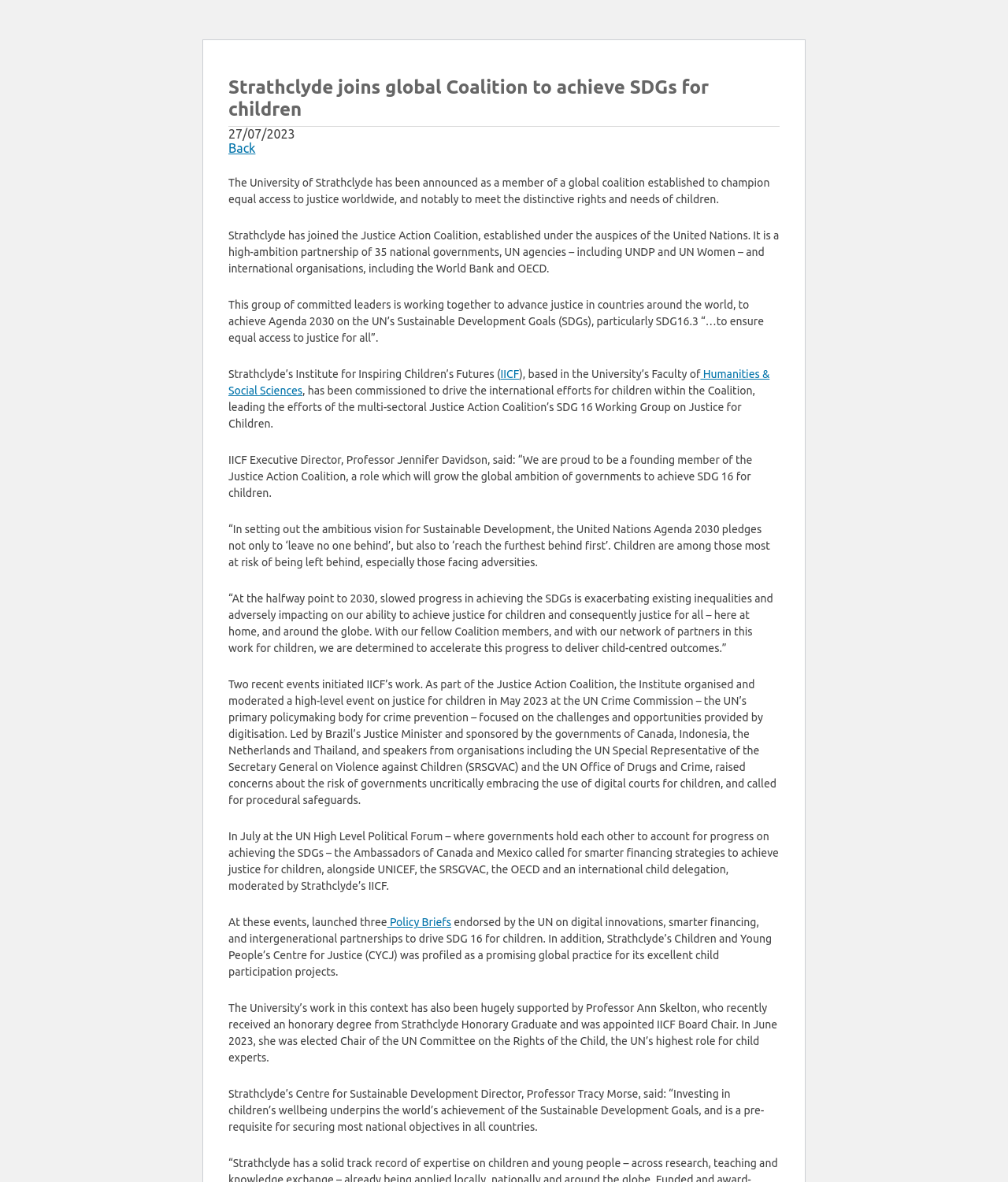Illustrate the webpage's structure and main components comprehensively.

The webpage appears to be an article about the University of Strathclyde joining a global coalition to achieve Sustainable Development Goals (SDGs) for children. At the top of the page, there is a heading that reads "Strathclyde joins global Coalition to achieve SDGs for children" followed by a date "27/07/2023". Below the heading, there is a link labeled "Back".

The main content of the article is divided into several paragraphs of text, which describe the University of Strathclyde's involvement in the Justice Action Coalition, a global partnership aimed at achieving equal access to justice worldwide, particularly for children. The text explains that the University's Institute for Inspiring Children's Futures (IICF) has been commissioned to drive international efforts for children within the Coalition.

There are several links embedded within the text, including one to "IICF" and another to "Humanities & Social Sciences". Additionally, there is a link to "Policy Briefs" towards the bottom of the page.

The article quotes several individuals, including Professor Jennifer Davidson, IICF Executive Director, and Professor Tracy Morse, Director of the Centre for Sustainable Development. The text also mentions two recent events organized by IICF, including a high-level event on justice for children at the UN Crime Commission and a session at the UN High Level Political Forum.

Overall, the webpage appears to be a news article or press release about the University of Strathclyde's involvement in a global initiative to promote justice and sustainable development for children.